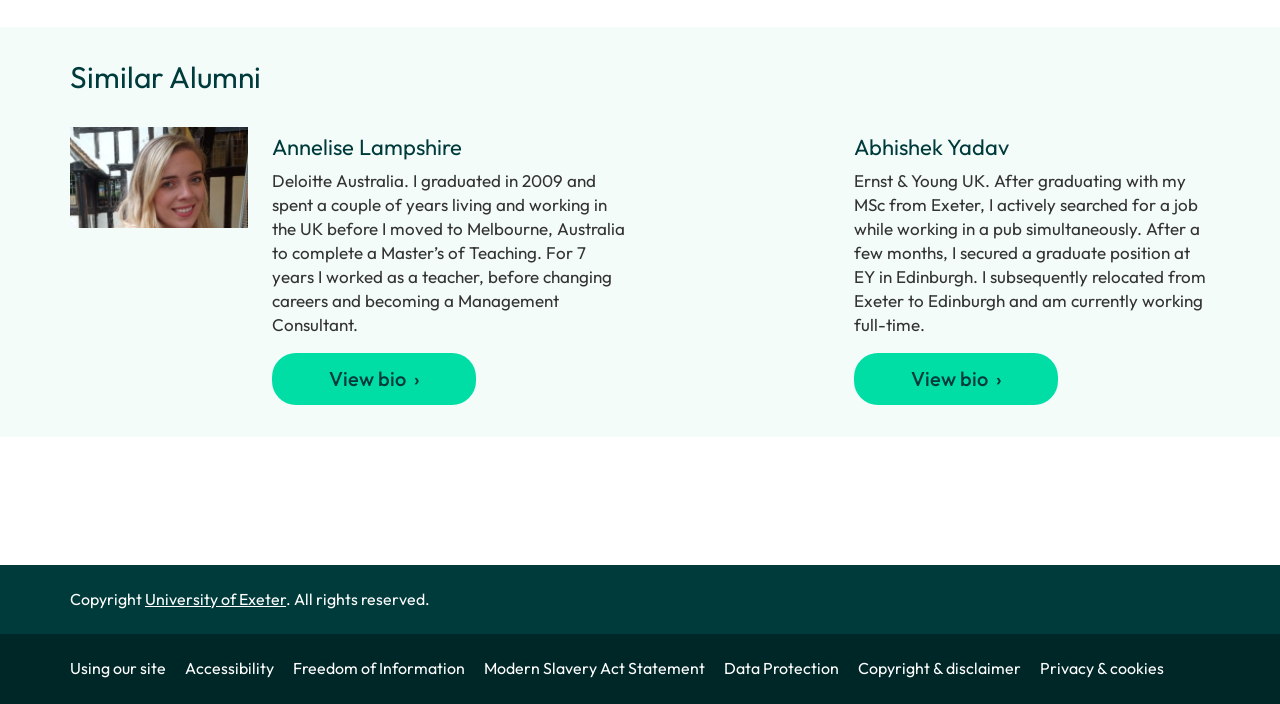Please locate the bounding box coordinates of the element that should be clicked to complete the given instruction: "Visit University of Exeter website".

[0.113, 0.836, 0.223, 0.864]